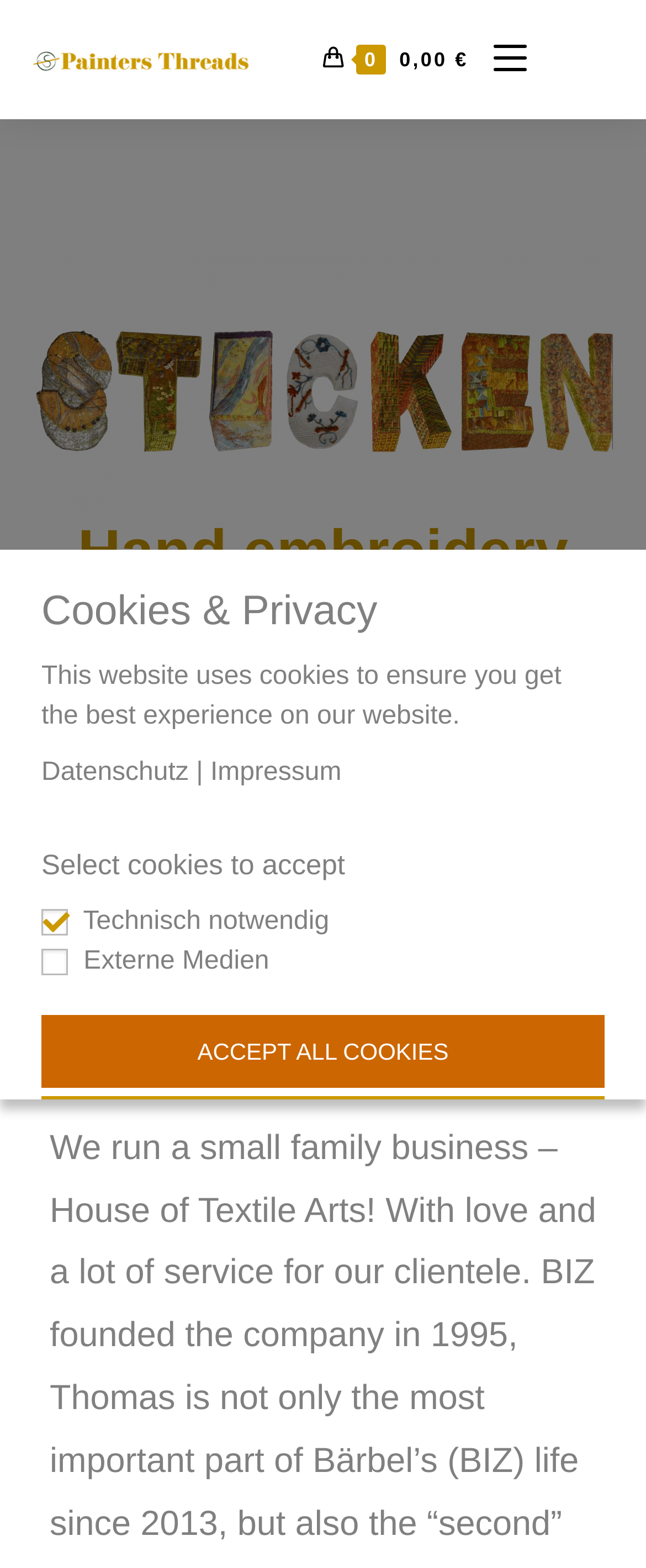Please locate the UI element described by "Accept selection" and provide its bounding box coordinates.

[0.064, 0.781, 0.363, 0.801]